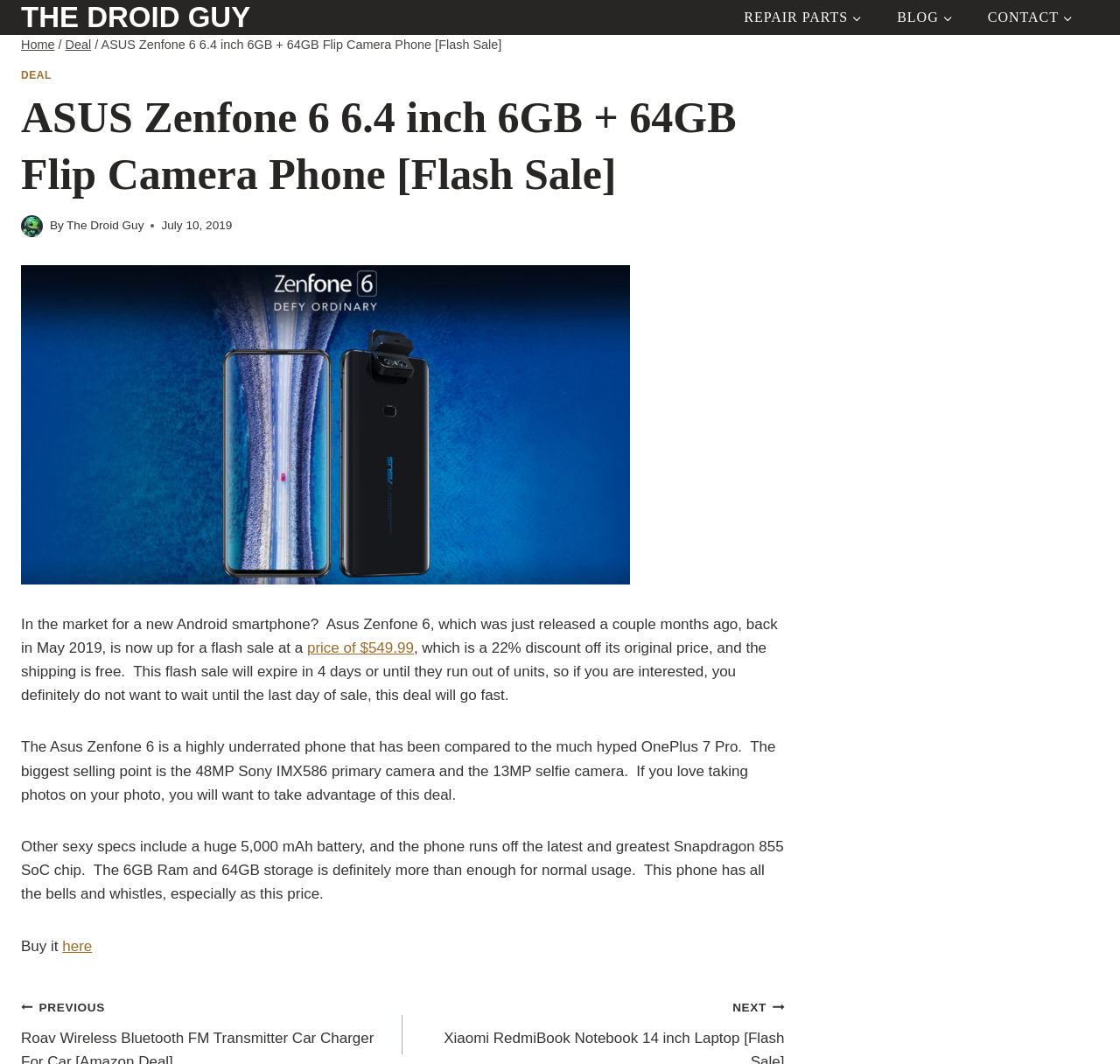Determine the bounding box coordinates of the UI element described by: "www.spiralcentric.com".

None